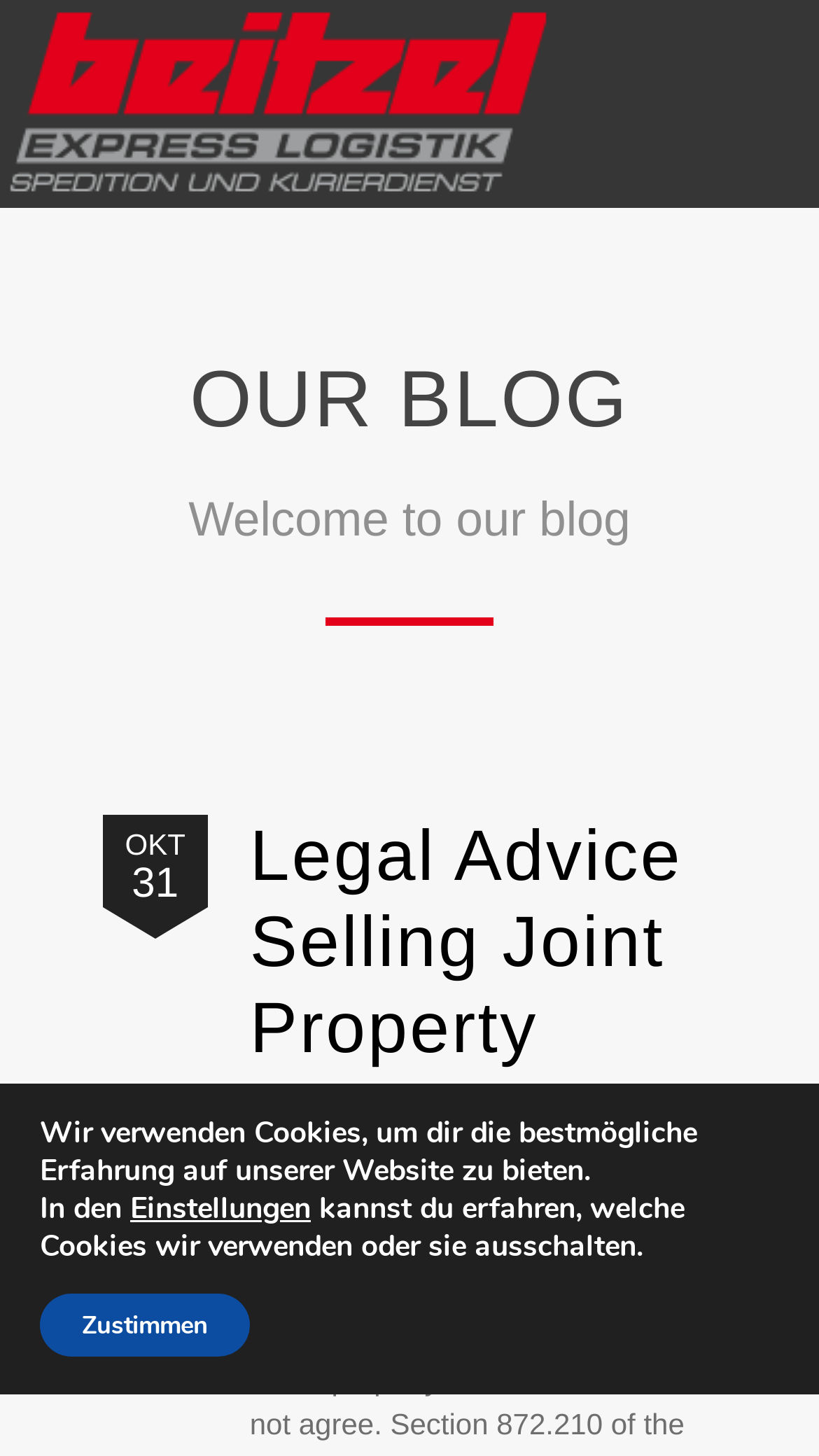Articulate a detailed summary of the webpage's content and design.

The webpage appears to be a blog page from a logistics company called Beitzel Express-Logistik. At the top, there is a logo image with the text "Horizon" next to it, taking up about two-thirds of the screen width. Below the logo, there is a heading that reads "OUR BLOG" in a prominent position.

The main content of the blog page is a single article with the title "Legal Advice Selling Joint Property". The article title is a heading that spans about two-thirds of the screen width, and below it, there is a brief introduction or summary of the article. The article is dated October 31, 2022, and is attributed to an author named "Logistik-Express". The article is categorized under "Allgemein", which means "General" in German.

To the left of the article, there is a link to another article or blog post dated October 31, labeled "OKT 31". There is also a welcome message that reads "Welcome to our blog" above the article.

At the bottom of the page, there is a cookie banner that informs users about the use of cookies on the website. The banner provides a brief explanation of the cookies used and offers users the option to learn more about the cookies or disable them. There is a button to accept the use of cookies labeled "Zustimmen", which means "Agree" in German.